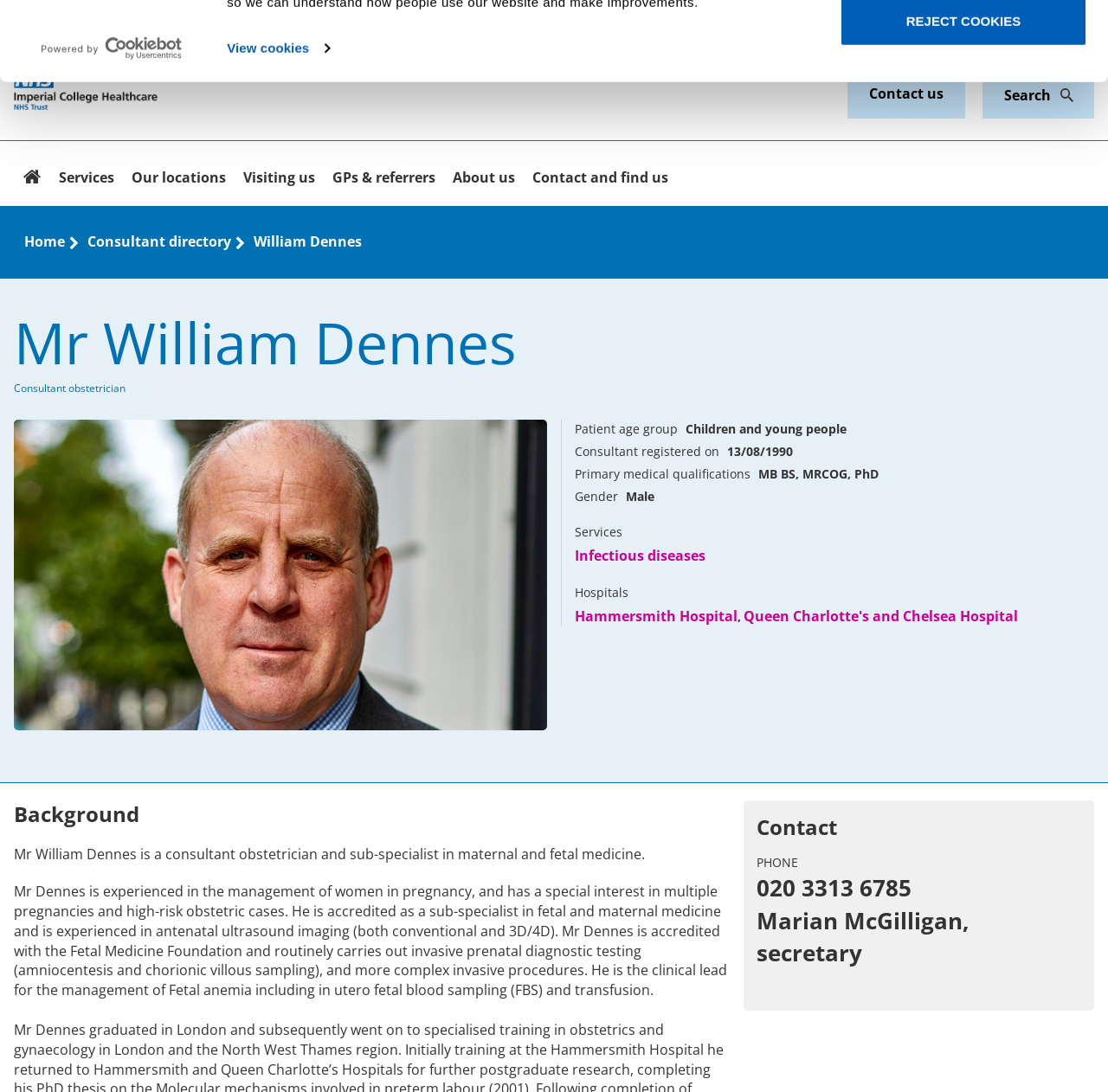Based on the image, provide a detailed and complete answer to the question: 
What is the special interest of Mr William Dennes?

According to the webpage, Mr William Dennes has a special interest in multiple pregnancies and high-risk obstetric cases, as mentioned in the 'Background' section.